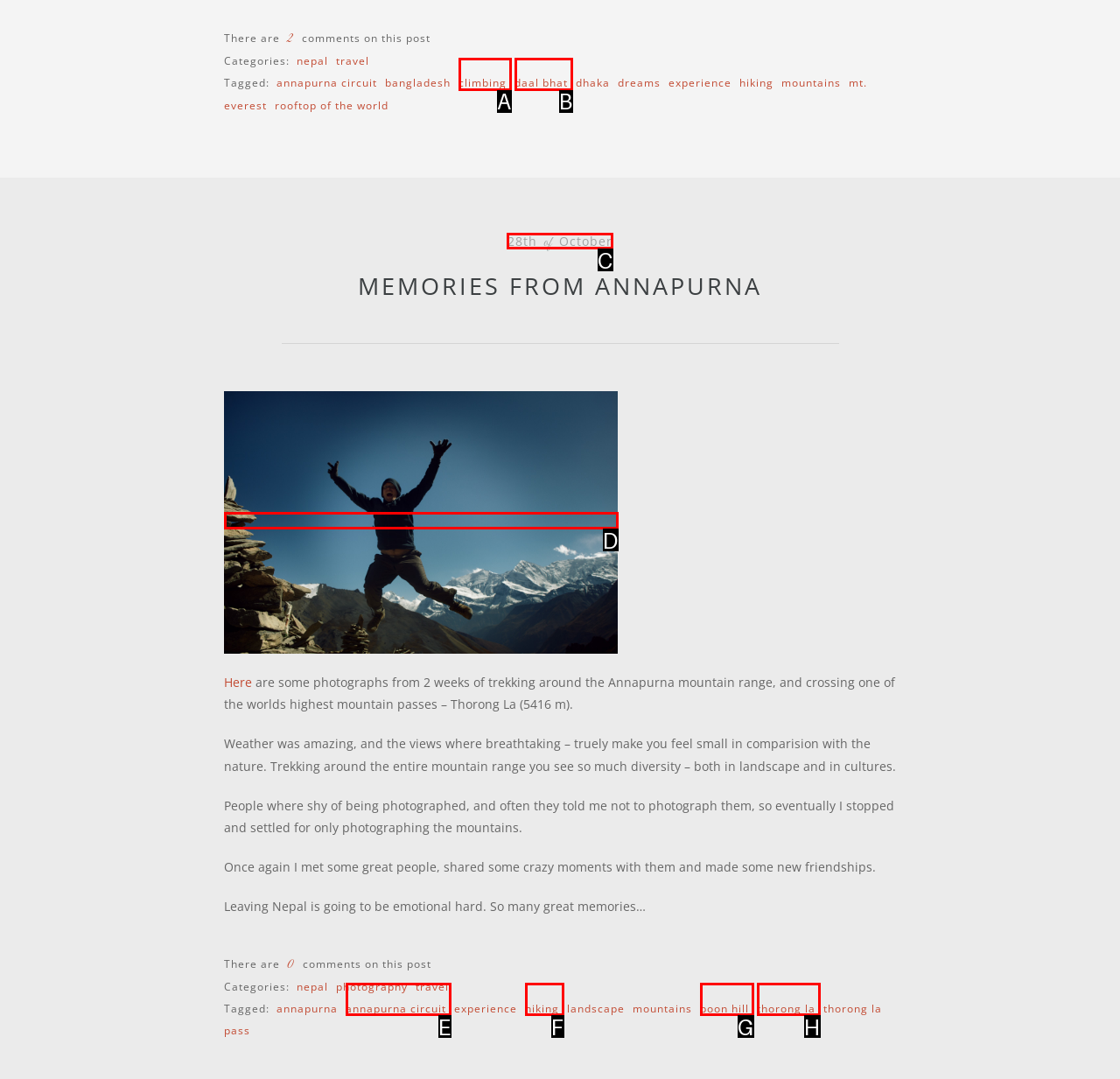Choose the HTML element you need to click to achieve the following task: Read more about Amy’s Corner
Respond with the letter of the selected option from the given choices directly.

None